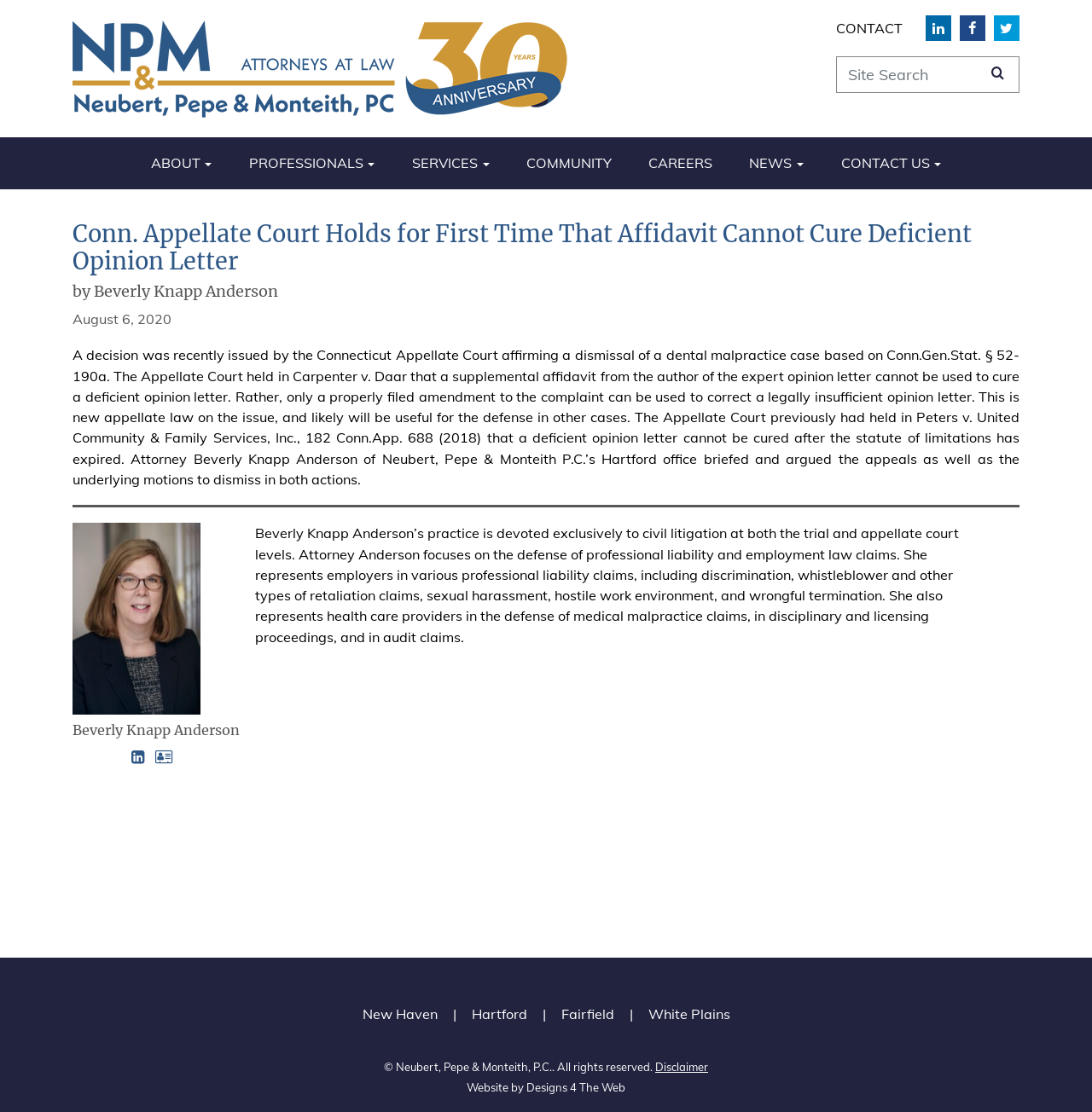Please provide a comprehensive response to the question below by analyzing the image: 
What is the profession of Beverly Knapp Anderson?

I found the answer by reading the text below the image of Beverly Knapp Anderson, which describes her practice and areas of focus.